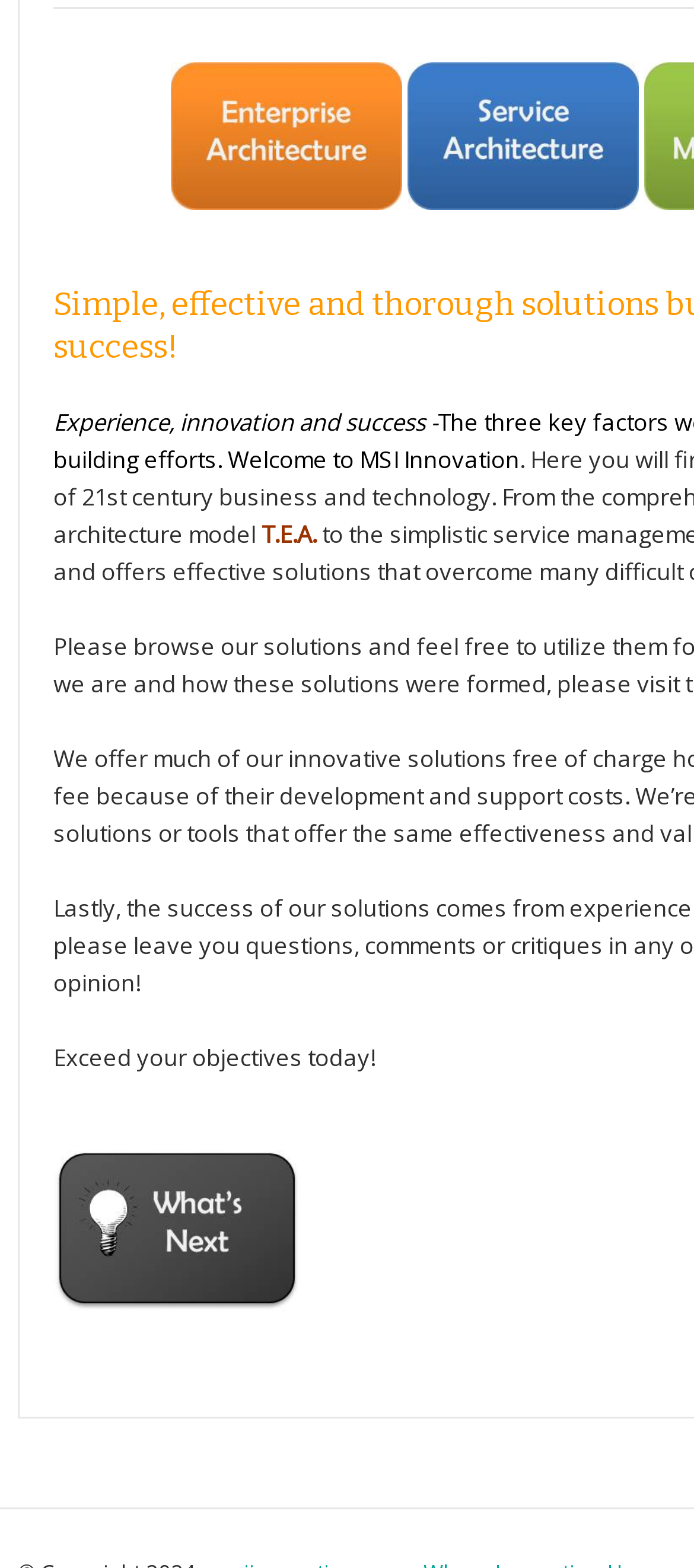Determine the bounding box for the UI element described here: "alt="EA Tile 001"".

[0.245, 0.075, 0.578, 0.095]